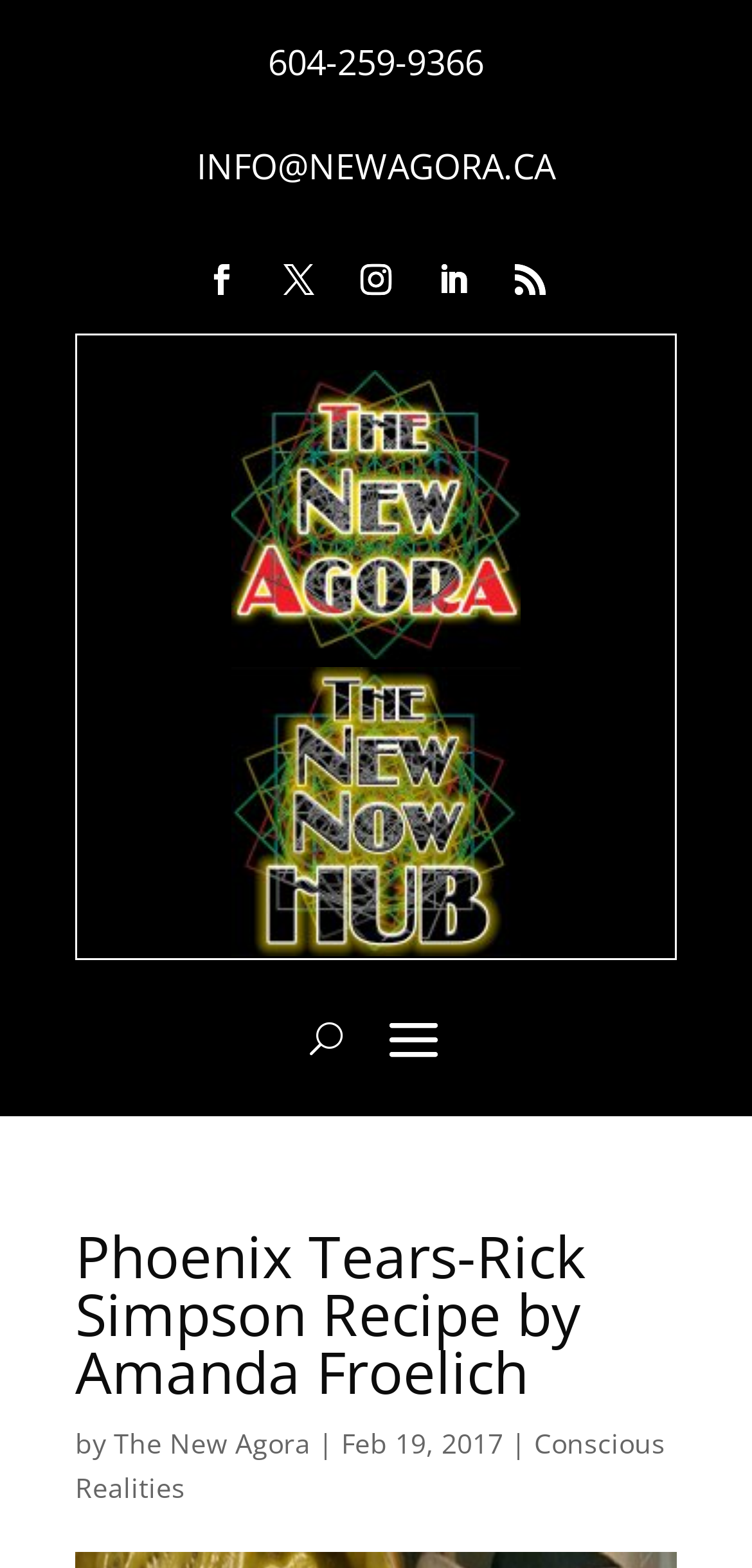What is the name of the author?
Please provide a single word or phrase as the answer based on the screenshot.

Amanda Froelich